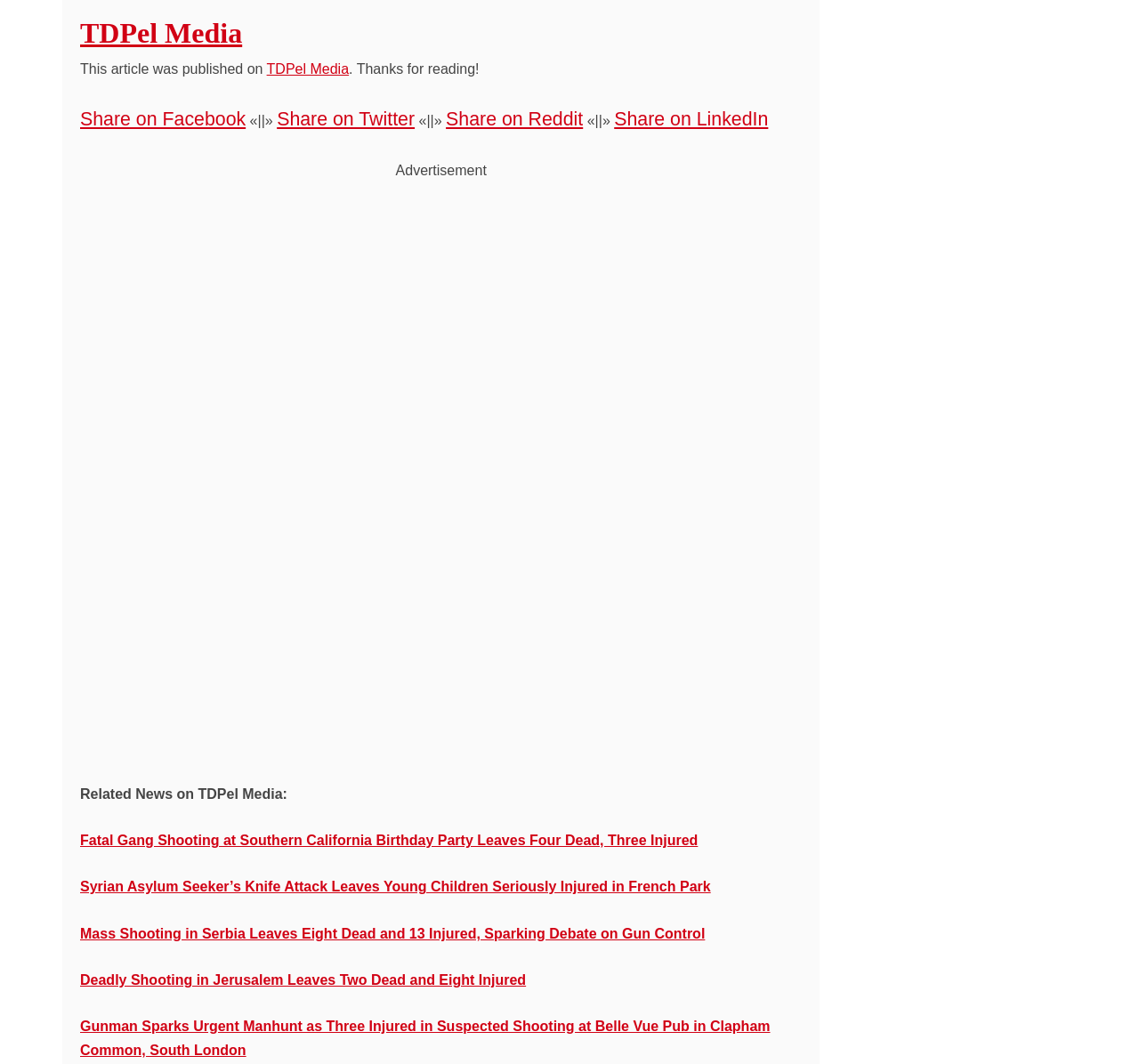What is the name of the app that can be downloaded?
Use the screenshot to answer the question with a single word or phrase.

Vital Signs App